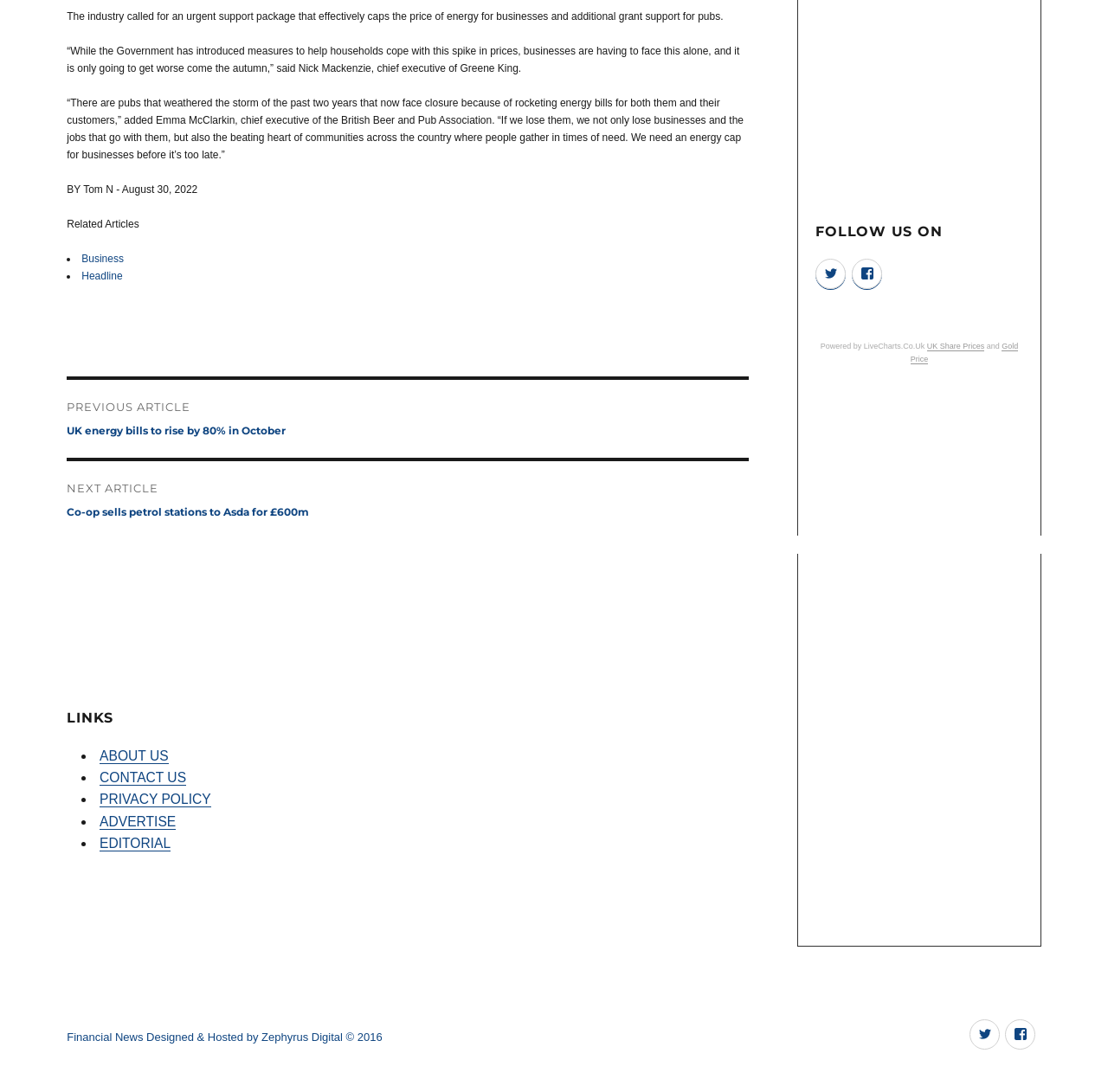Determine the bounding box for the UI element as described: "aria-label="Advertisement" name="aswift_2" title="Advertisement"". The coordinates should be represented as four float numbers between 0 and 1, formatted as [left, top, right, bottom].

[0.739, 0.36, 0.925, 0.836]